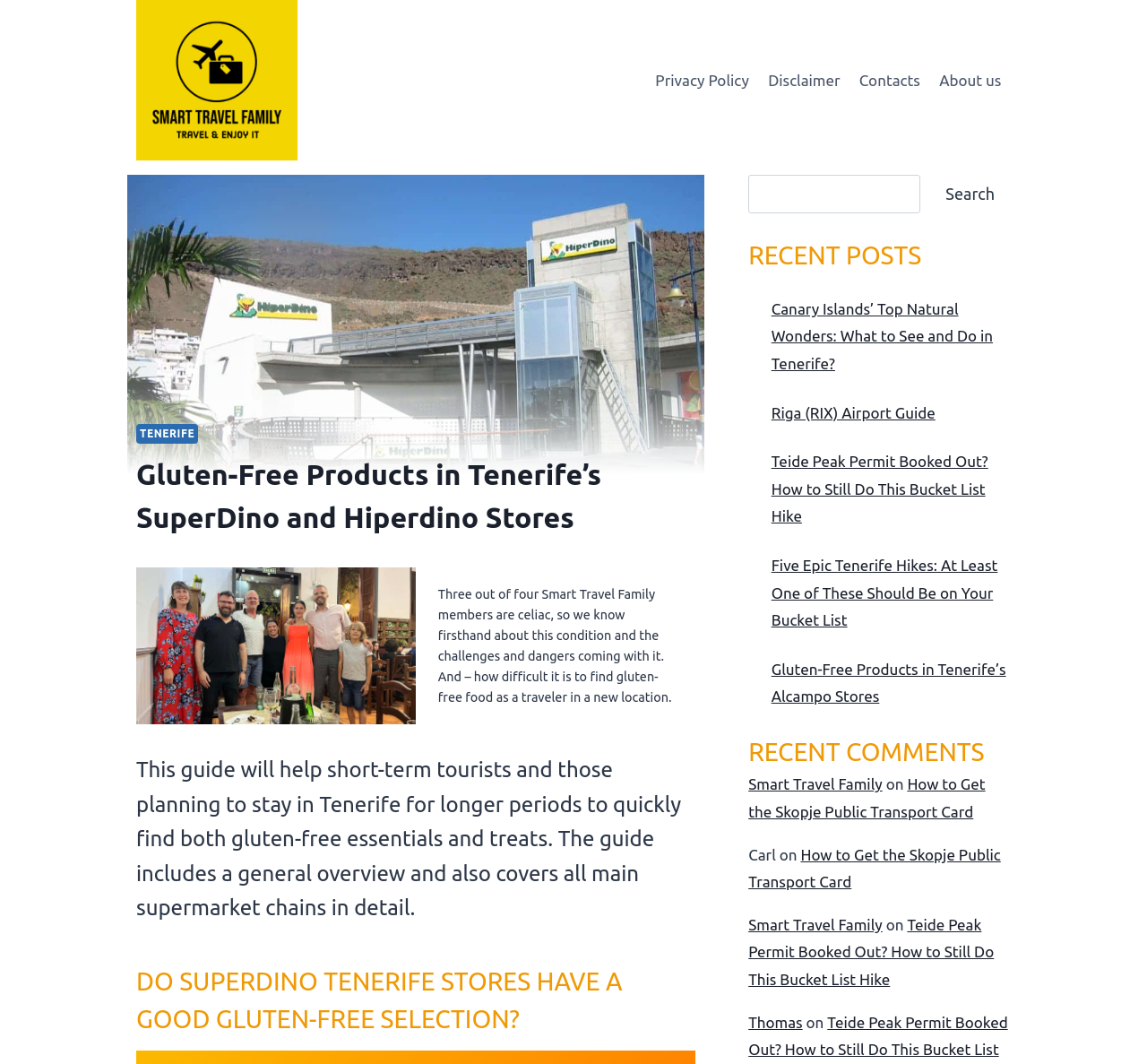Using the provided element description "Our Story", determine the bounding box coordinates of the UI element.

None